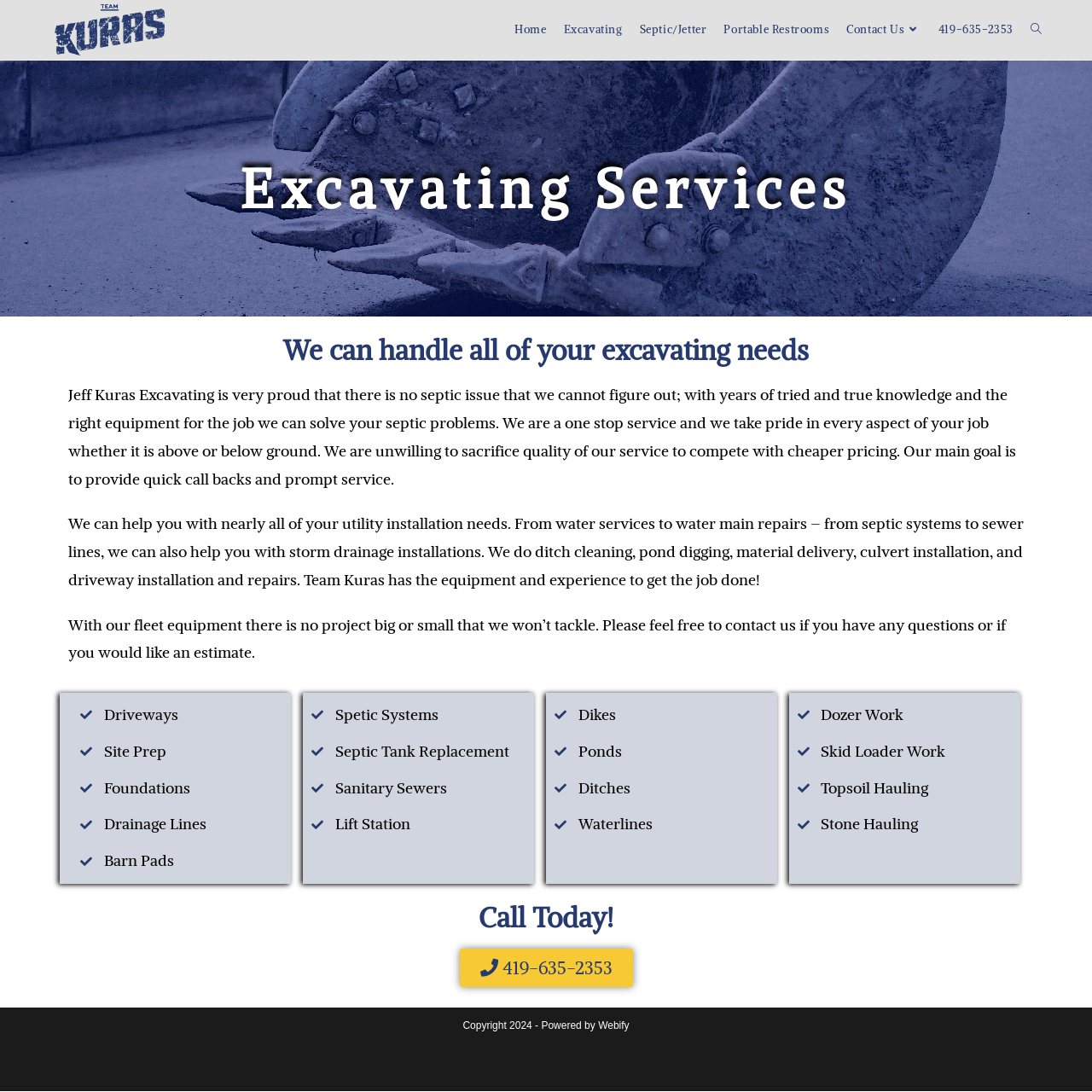What is the company's goal?
Please provide a comprehensive answer to the question based on the webpage screenshot.

I found the answer by reading the text on the webpage, specifically the sentence 'Our main goal is to provide quick call backs and prompt service' which indicates that the company's goal is to provide quick and prompt service to its customers.